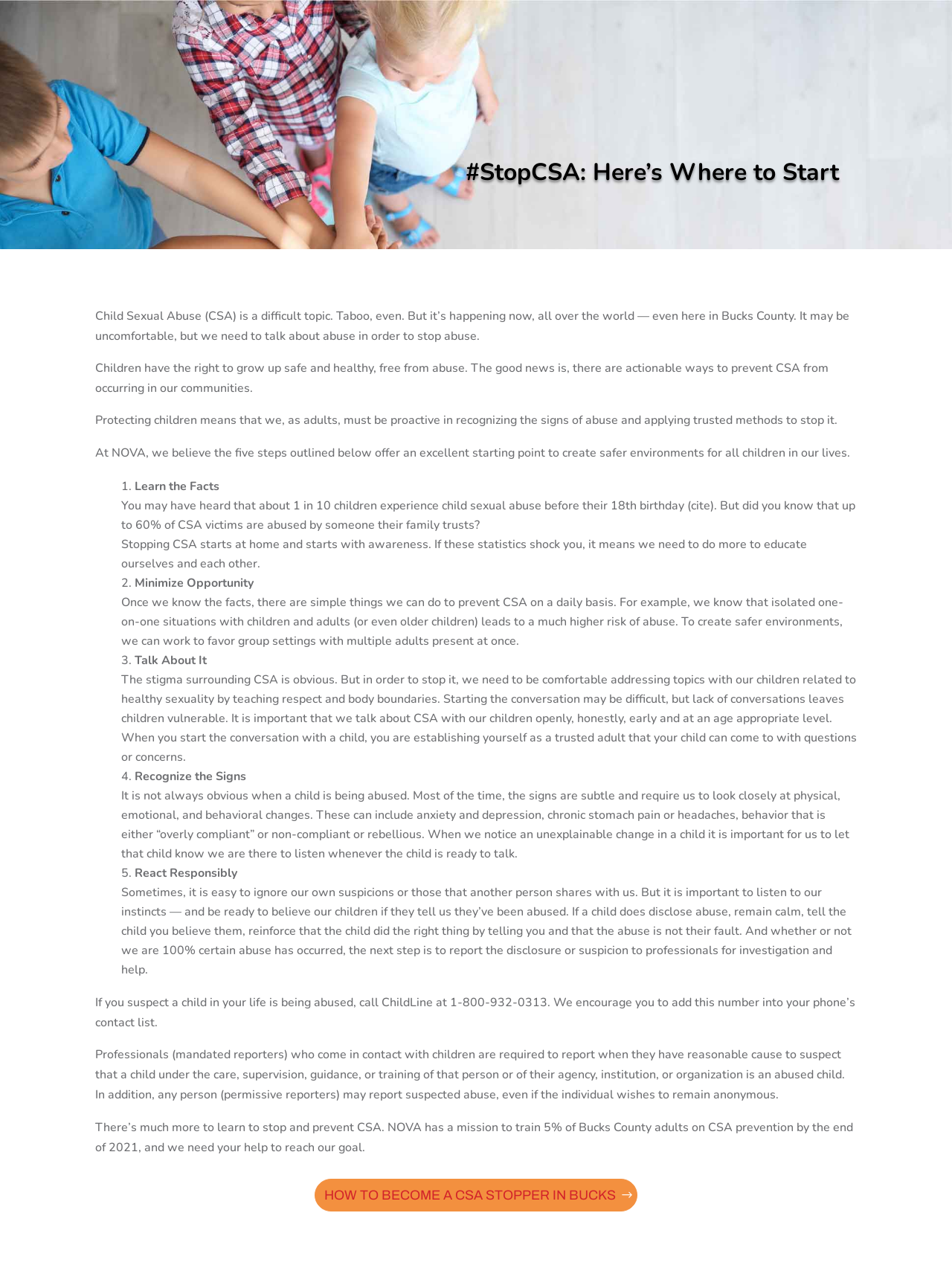Please give a succinct answer using a single word or phrase:
What should you do if you suspect a child in your life is being abused?

Call ChildLine at 1-800-932-0313